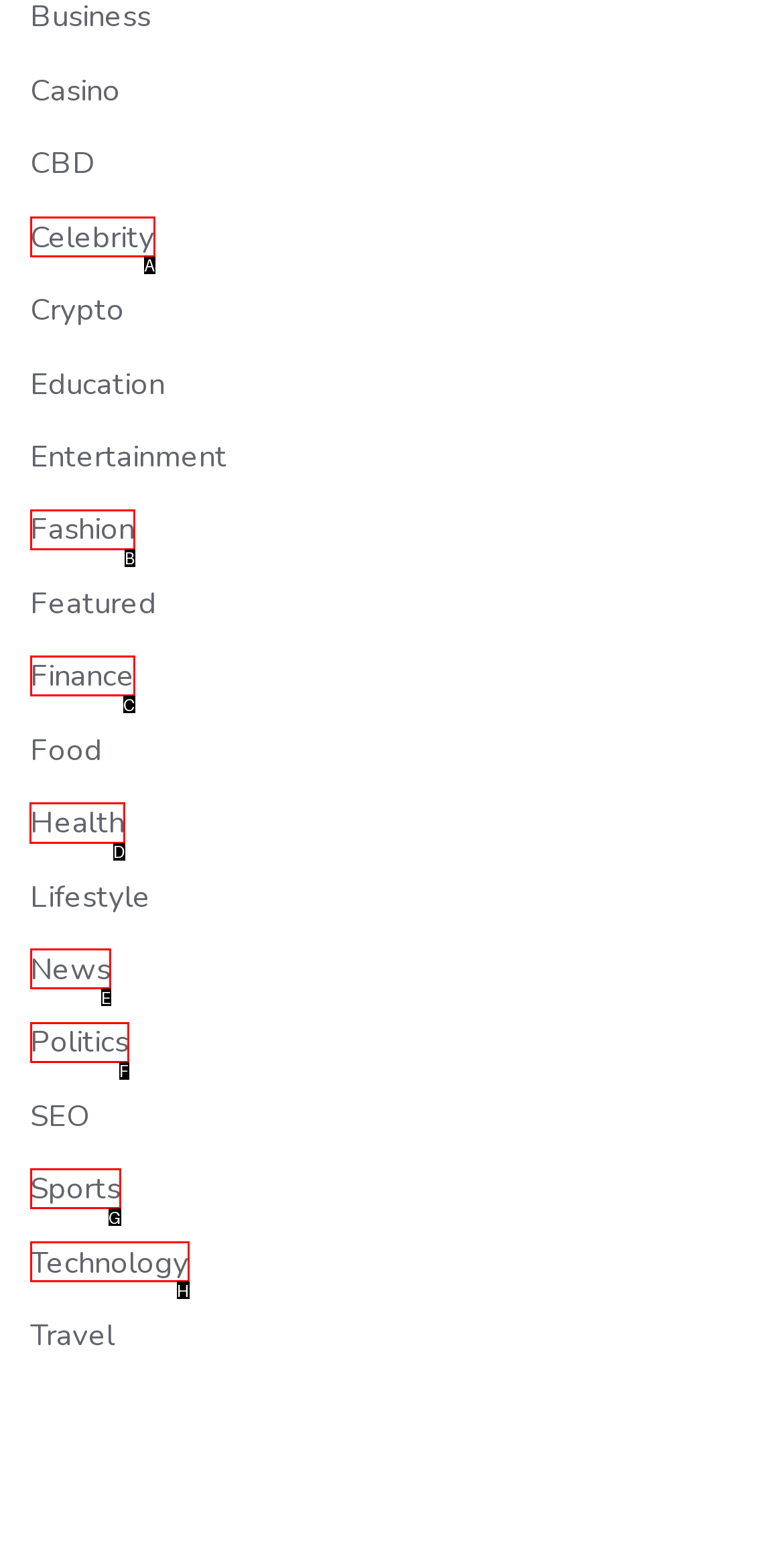Identify the correct letter of the UI element to click for this task: Read about Health
Respond with the letter from the listed options.

D